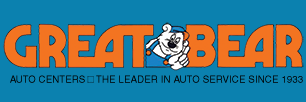What is the background color of the logo? Please answer the question using a single word or phrase based on the image.

blue